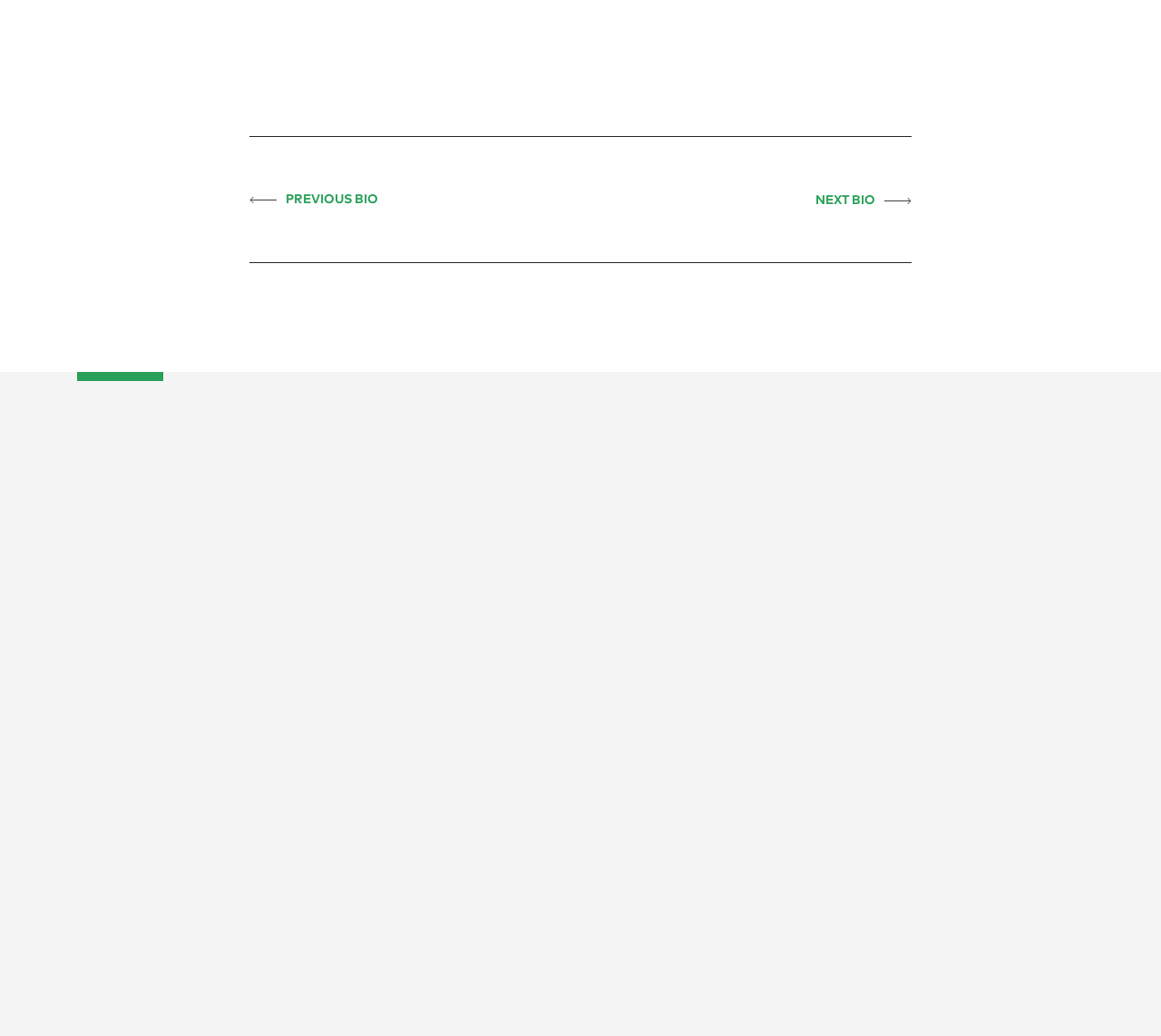Please identify the bounding box coordinates of the area that needs to be clicked to fulfill the following instruction: "Contact Us."

[0.639, 0.63, 0.699, 0.647]